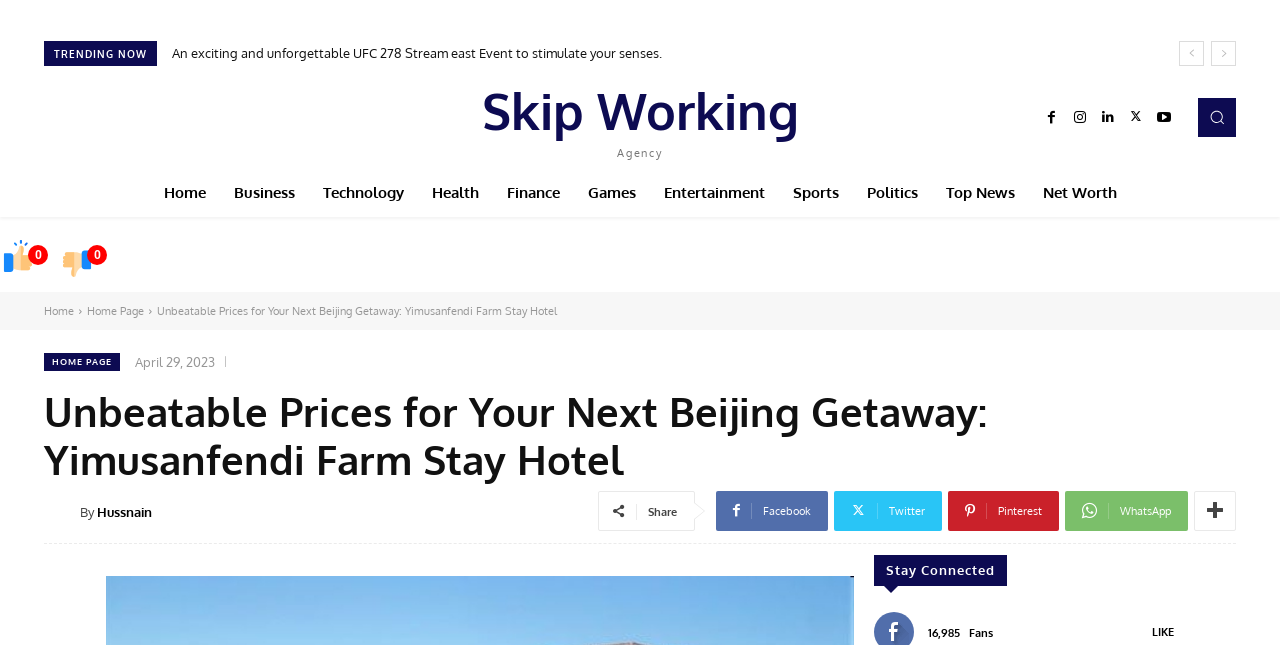Locate the bounding box coordinates of the area you need to click to fulfill this instruction: 'Go to the home page'. The coordinates must be in the form of four float numbers ranging from 0 to 1: [left, top, right, bottom].

[0.117, 0.262, 0.171, 0.336]